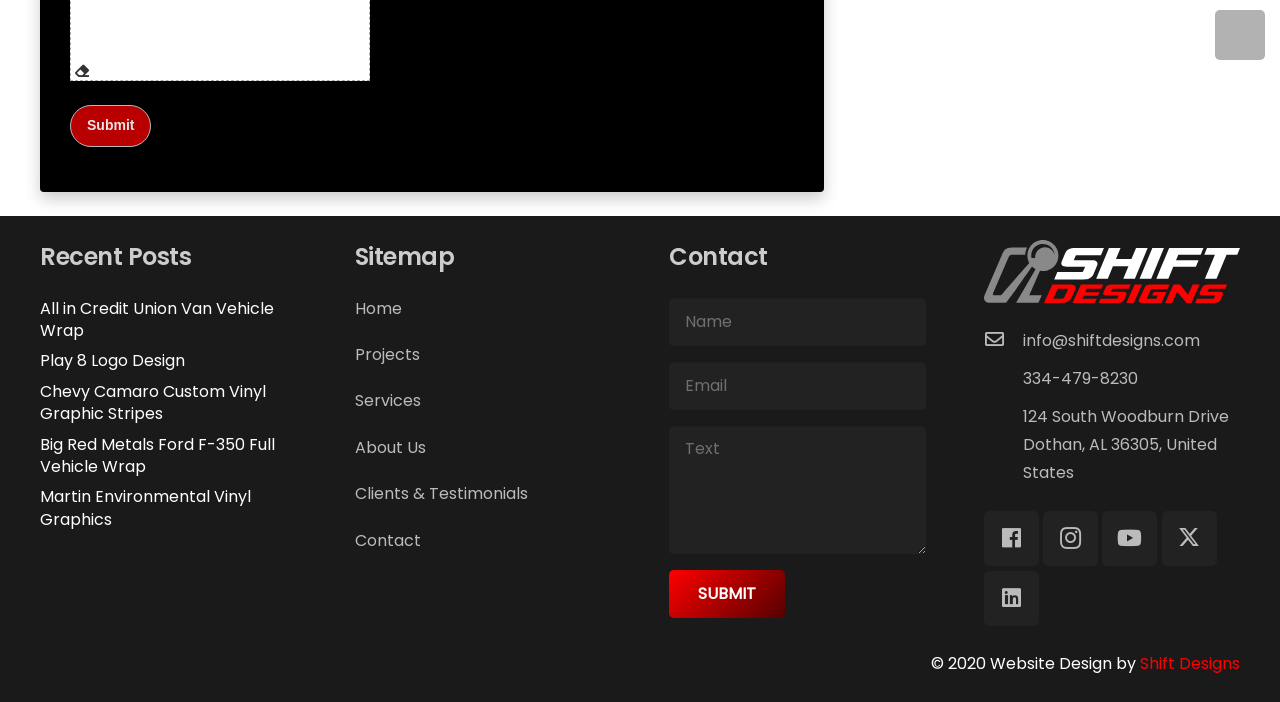Please answer the following question using a single word or phrase: 
What social media platforms does the website owner have a presence on?

Facebook, Instagram, YouTube, Twitter, LinkedIn